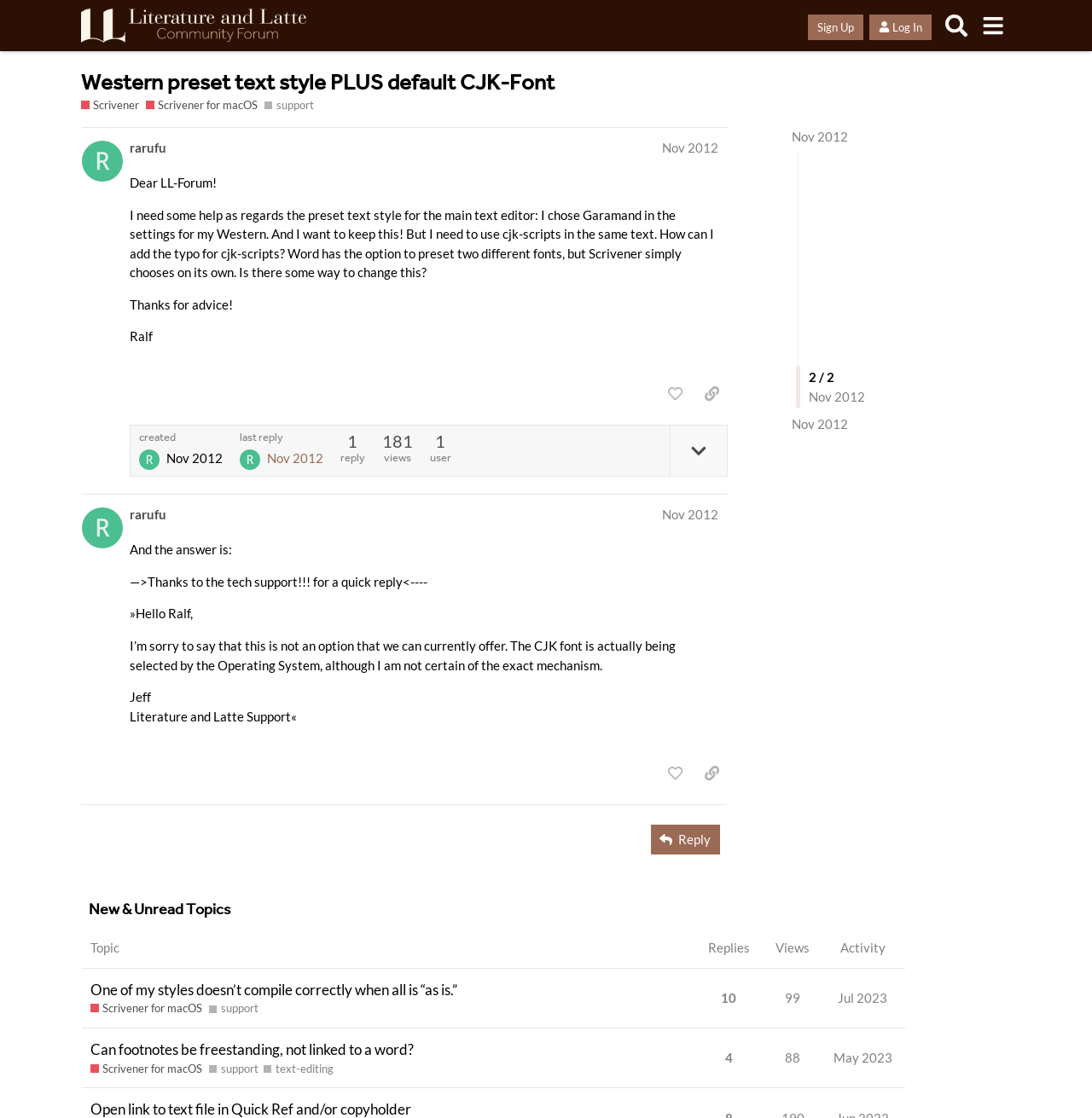Please determine the bounding box coordinates of the area that needs to be clicked to complete this task: 'Sign Up'. The coordinates must be four float numbers between 0 and 1, formatted as [left, top, right, bottom].

[0.74, 0.013, 0.791, 0.035]